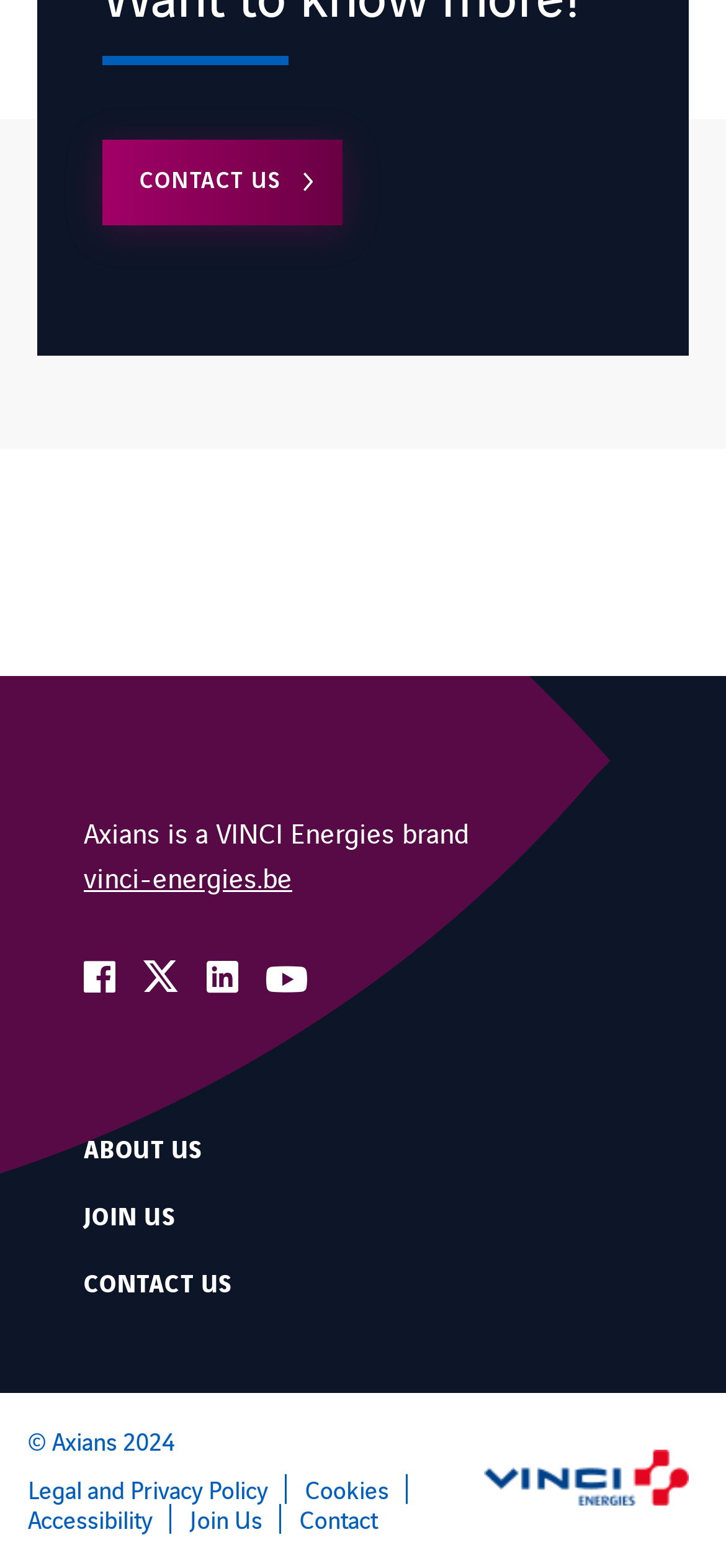Calculate the bounding box coordinates for the UI element based on the following description: "Legal and Privacy Policy". Ensure the coordinates are four float numbers between 0 and 1, i.e., [left, top, right, bottom].

[0.038, 0.938, 0.395, 0.961]